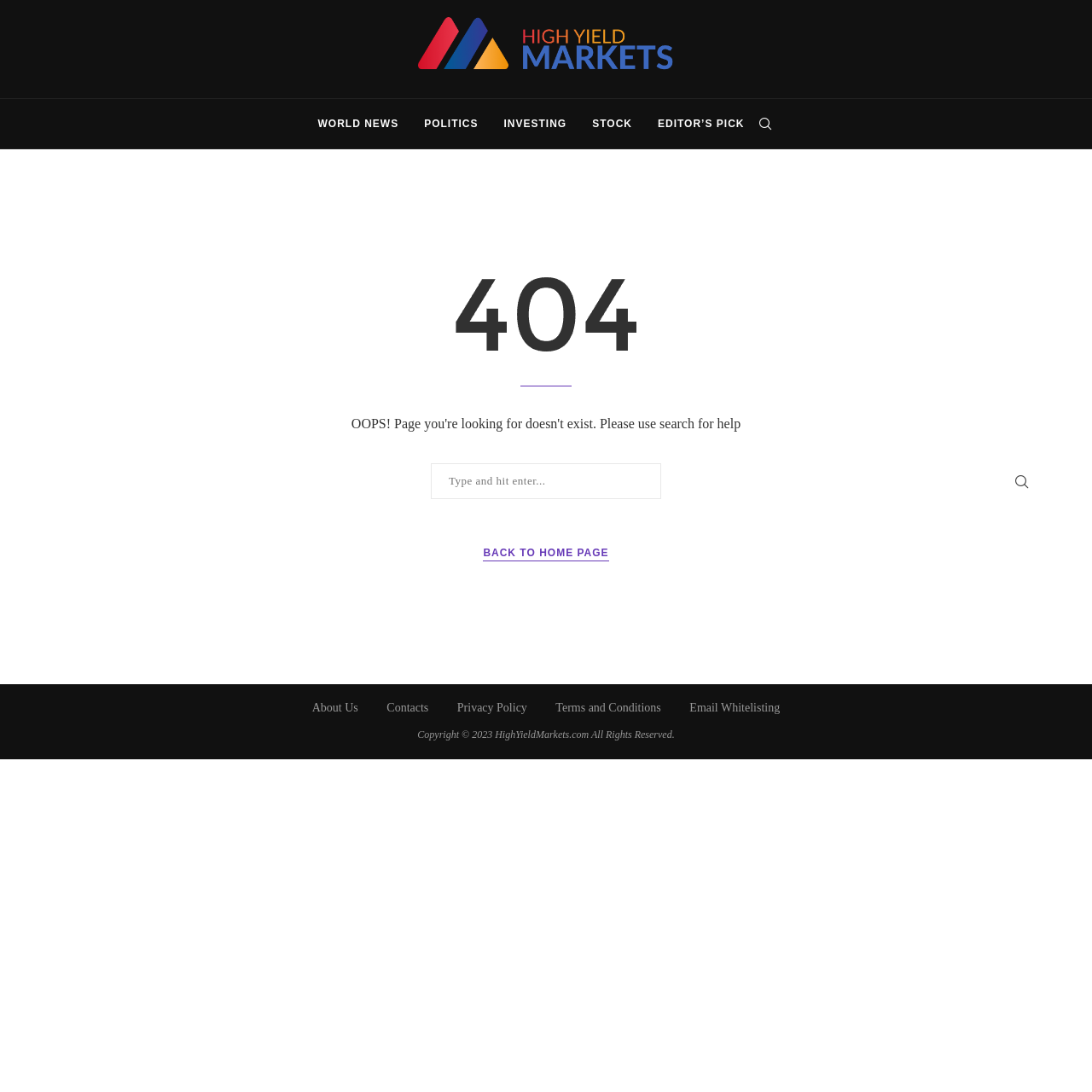Please answer the following question using a single word or phrase: 
What is the main purpose of the search bar?

Search